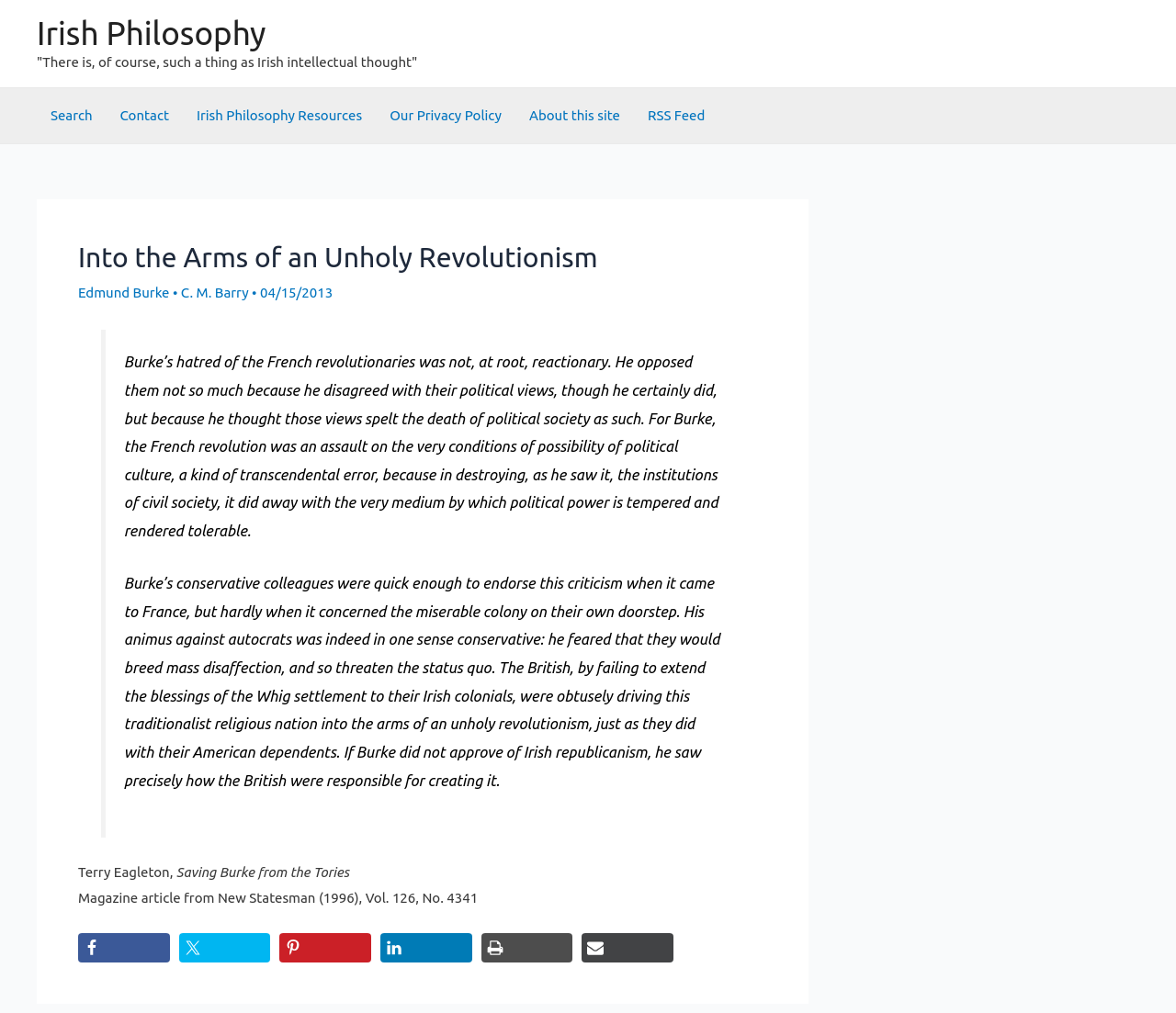Provide a short answer to the following question with just one word or phrase: What is the date of the article?

04/15/2013